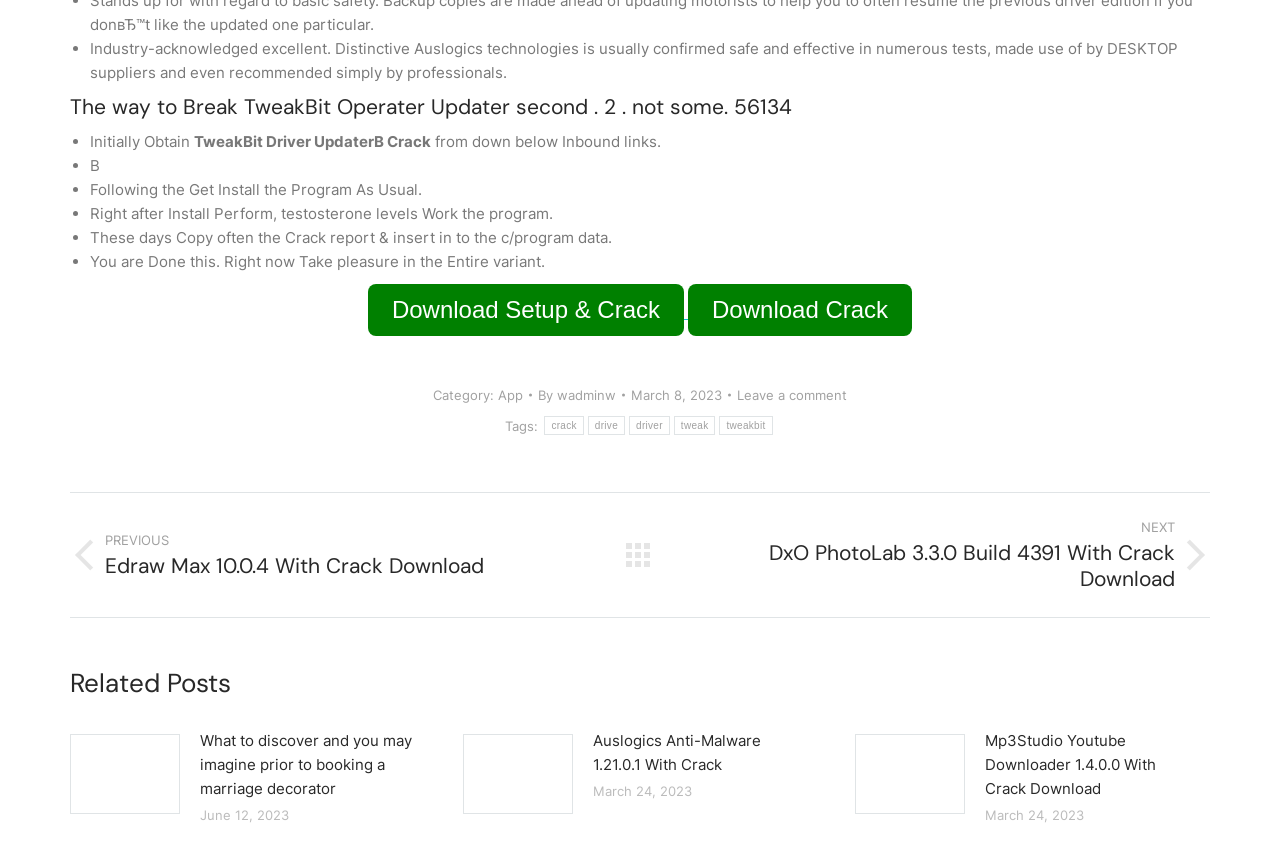Please identify the bounding box coordinates of the region to click in order to complete the task: "View related post: Edraw Max 10.0.4 With Crack Download". The coordinates must be four float numbers between 0 and 1, specified as [left, top, right, bottom].

[0.055, 0.614, 0.465, 0.701]